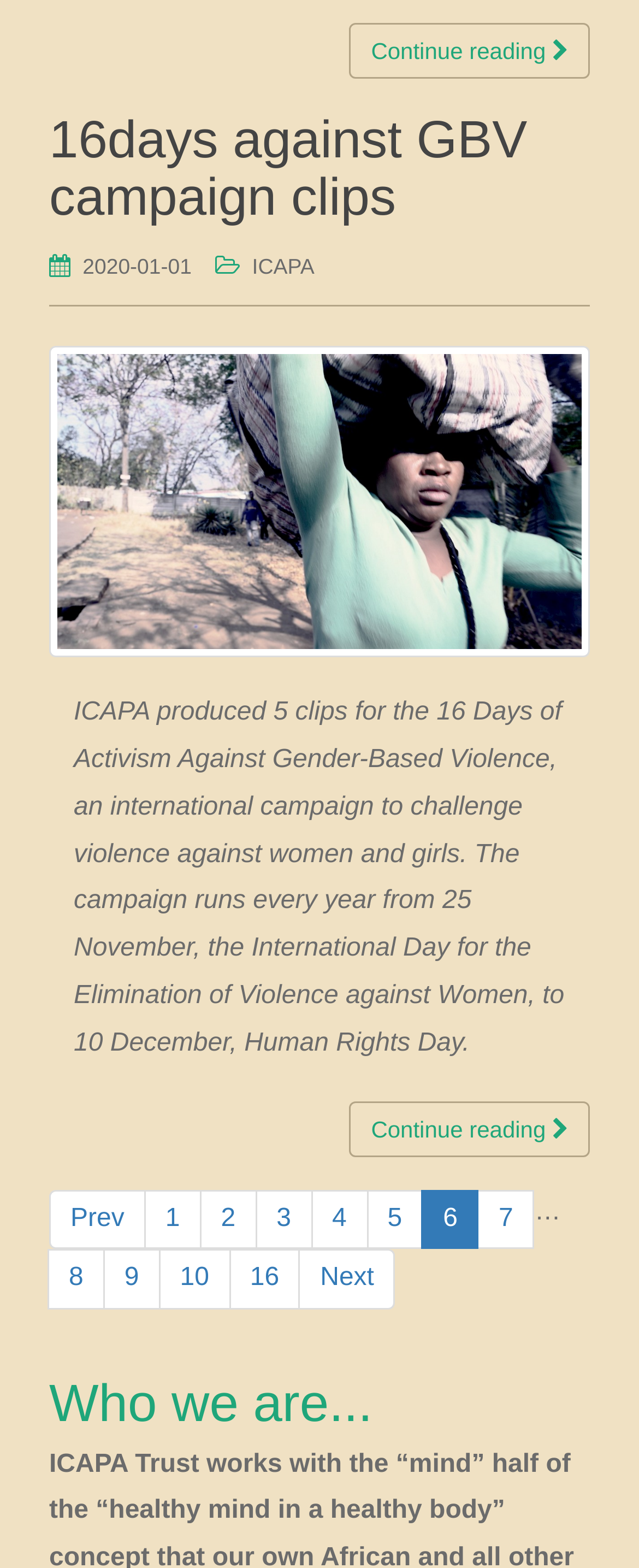What is the title of the article?
Using the image as a reference, give a one-word or short phrase answer.

16days against GBV campaign clips